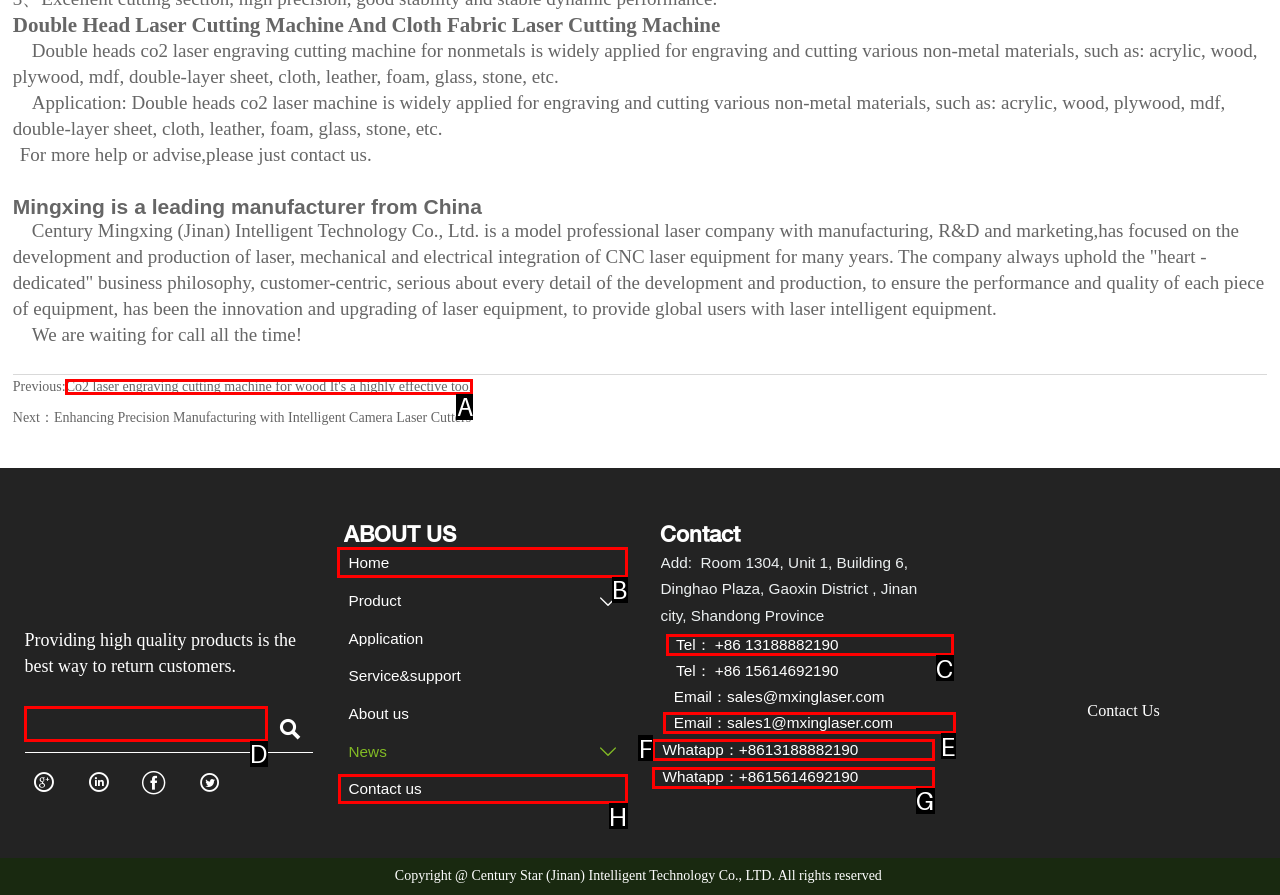Which HTML element should be clicked to complete the task: Click the link to go to the Home page? Answer with the letter of the corresponding option.

B